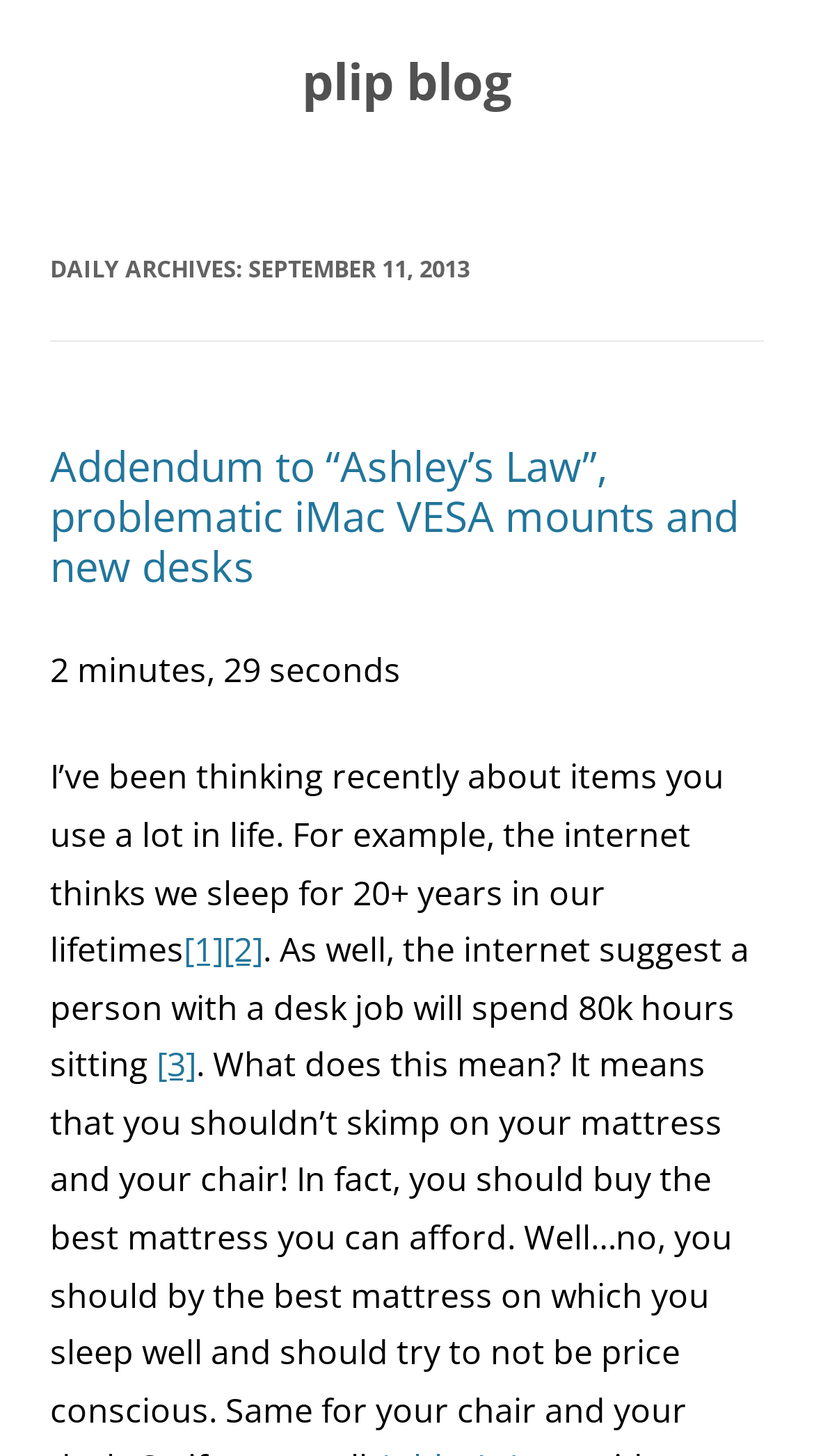Create an elaborate caption for the webpage.

The webpage appears to be a blog post from September 11, 2013. At the top, there is a heading that reads "plip blog" which is also a clickable link. Below this, there is a header section that spans the width of the page, containing the title "DAILY ARCHIVES: SEPTEMBER 11, 2013".

Underneath this header, there is a subheading that reads "Addendum to “Ashley’s Law”, problematic iMac VESA mounts and new desks", which is also a clickable link. To the right of this subheading, there is a timestamp that indicates the post took 2 minutes and 29 seconds to read.

The main content of the blog post is a block of text that discusses the amount of time people spend on various activities in their lifetime, such as sleeping and sitting at a desk job. The text is divided into paragraphs, with links to external sources or references labeled as "[1]", "[2]", and "[3]" scattered throughout the text. These links are positioned to the right of the corresponding paragraphs.